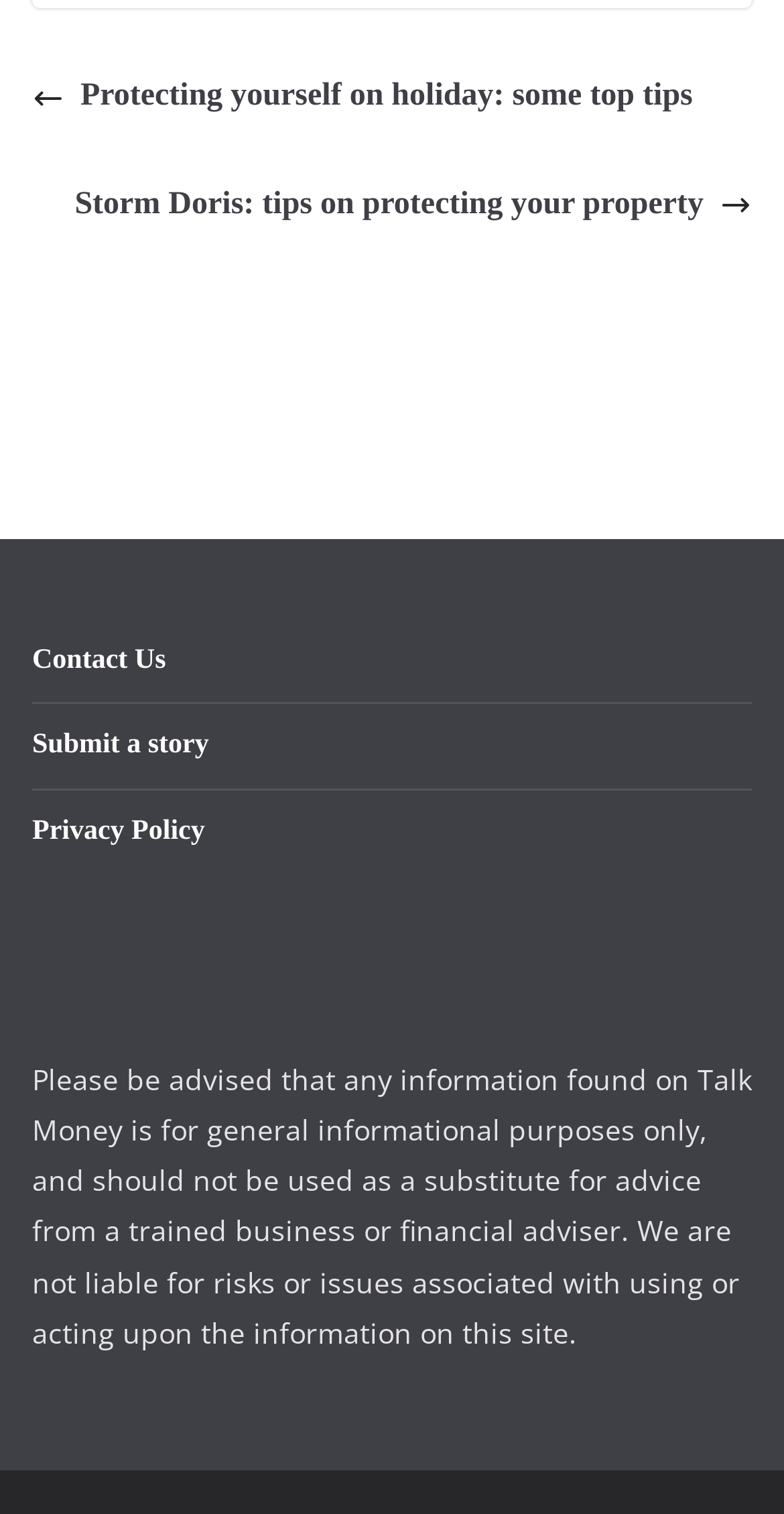Provide a short answer to the following question with just one word or phrase: How many links are present in the complementary section?

3